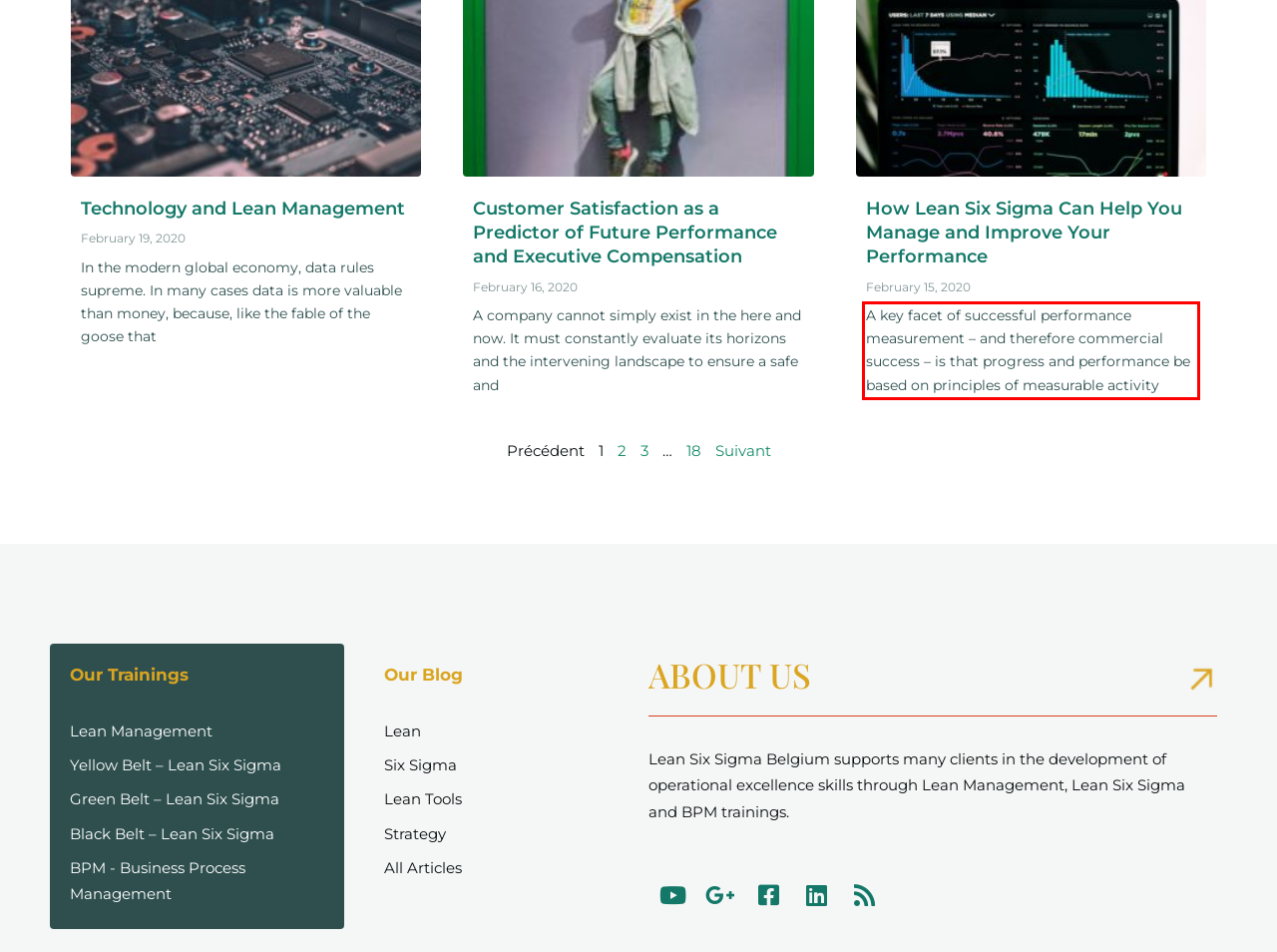Within the screenshot of the webpage, locate the red bounding box and use OCR to identify and provide the text content inside it.

A key facet of successful performance measurement – and therefore commercial success – is that progress and performance be based on principles of measurable activity